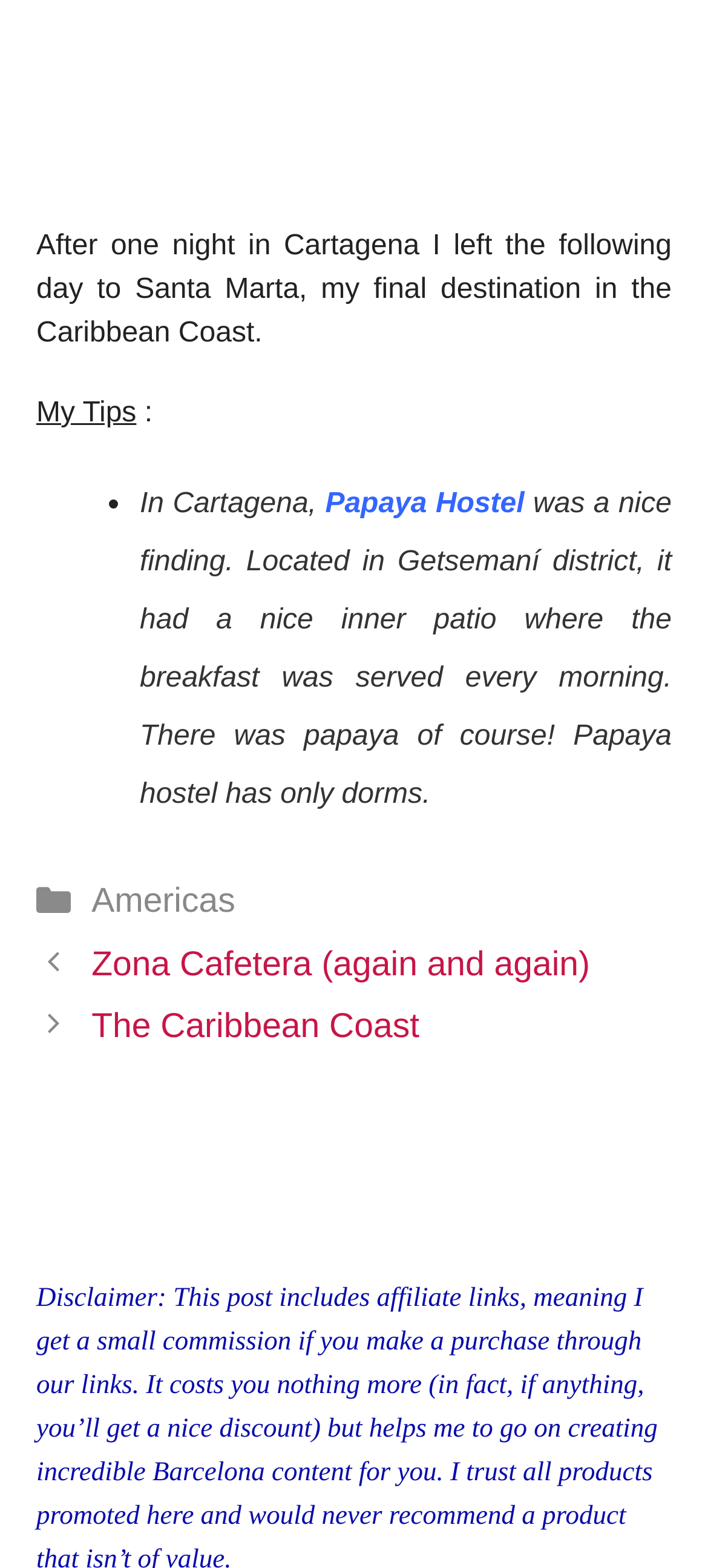What is the district where the hostel is located?
Based on the image, answer the question with as much detail as possible.

The hostel, Papaya Hostel, is located in the Getsemaní district, which is mentioned in the text describing the hostel.